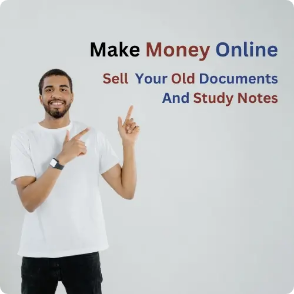What is highlighted in red? Based on the screenshot, please respond with a single word or phrase.

Money